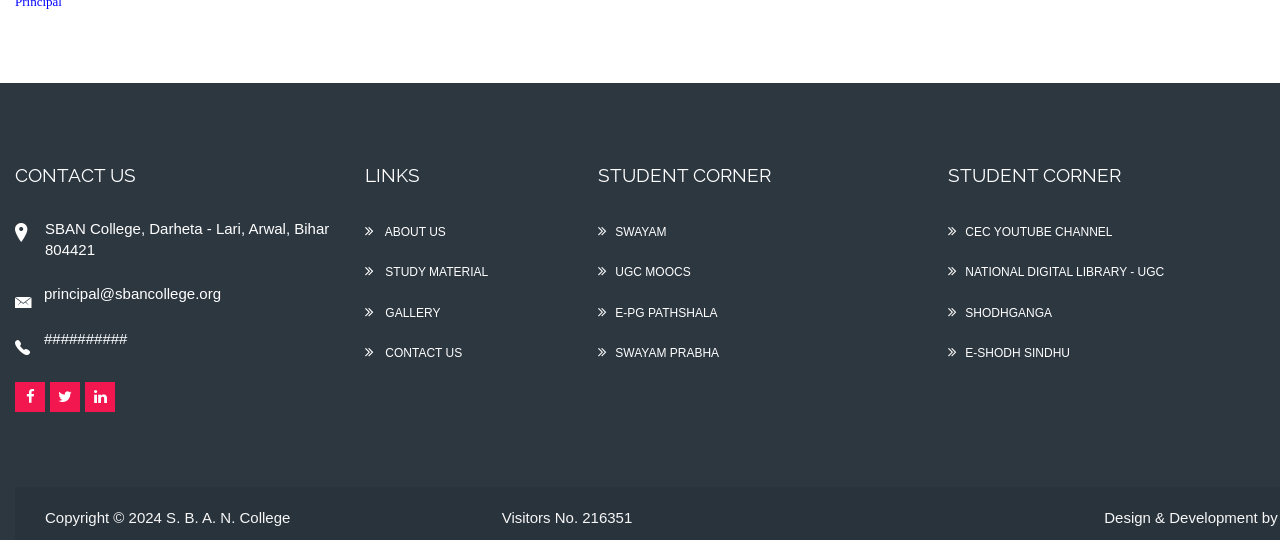Locate the bounding box coordinates of the item that should be clicked to fulfill the instruction: "visit ABOUT US".

[0.285, 0.416, 0.348, 0.442]